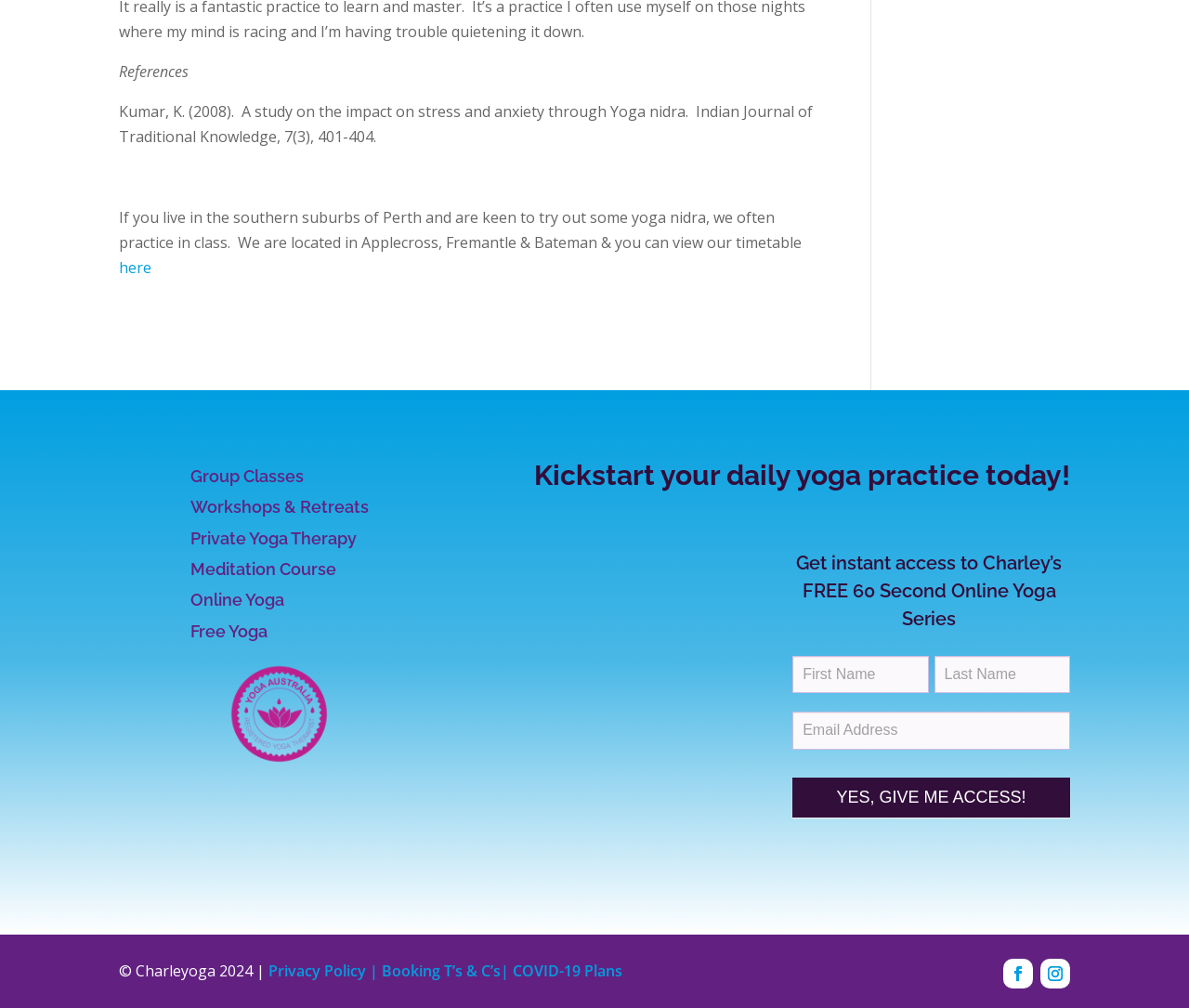Please determine the bounding box coordinates of the clickable area required to carry out the following instruction: "click the 'YES, GIVE ME ACCESS!' button". The coordinates must be four float numbers between 0 and 1, represented as [left, top, right, bottom].

[0.667, 0.772, 0.9, 0.811]